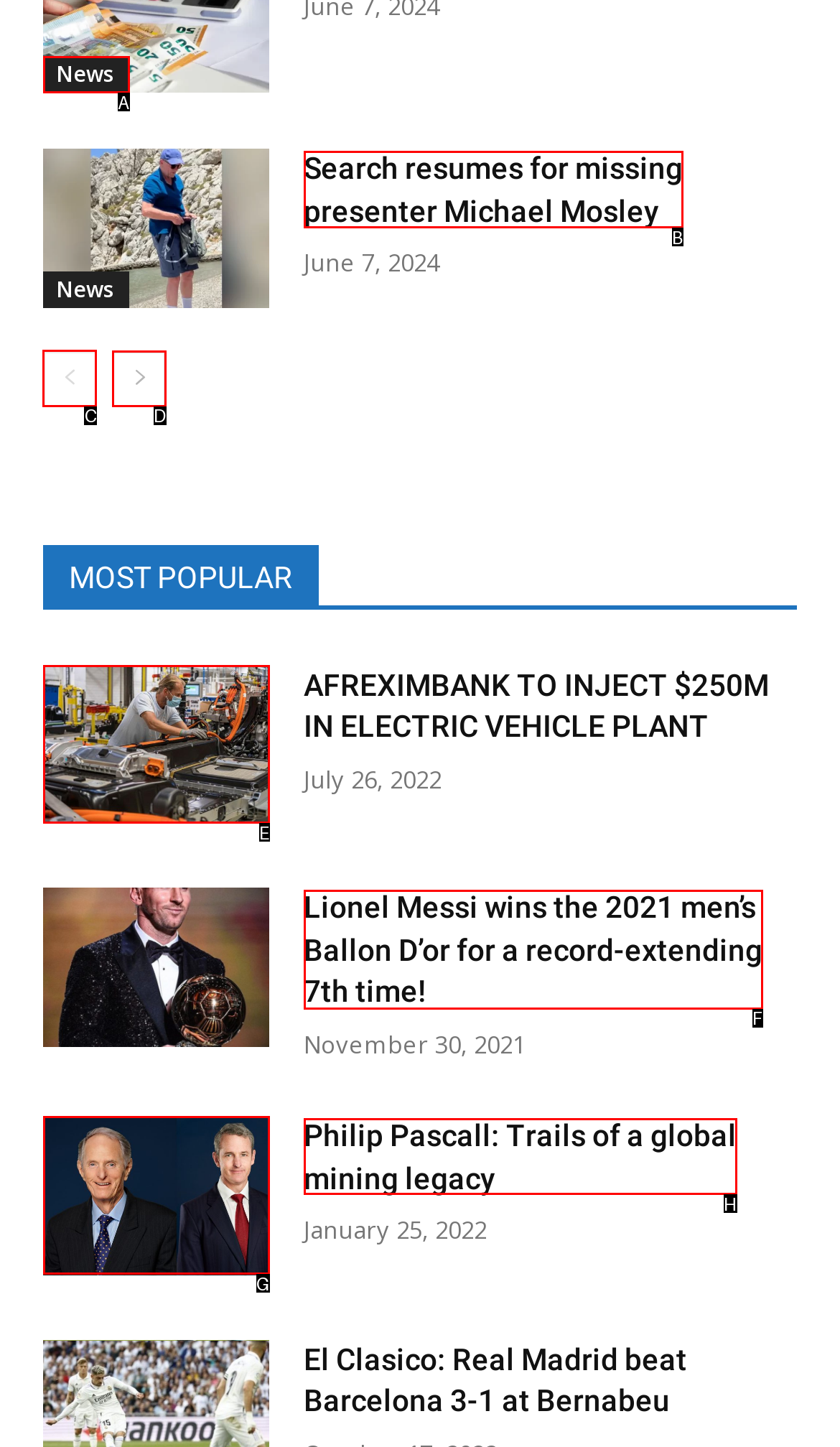Determine which HTML element to click to execute the following task: Go to the previous page Answer with the letter of the selected option.

C